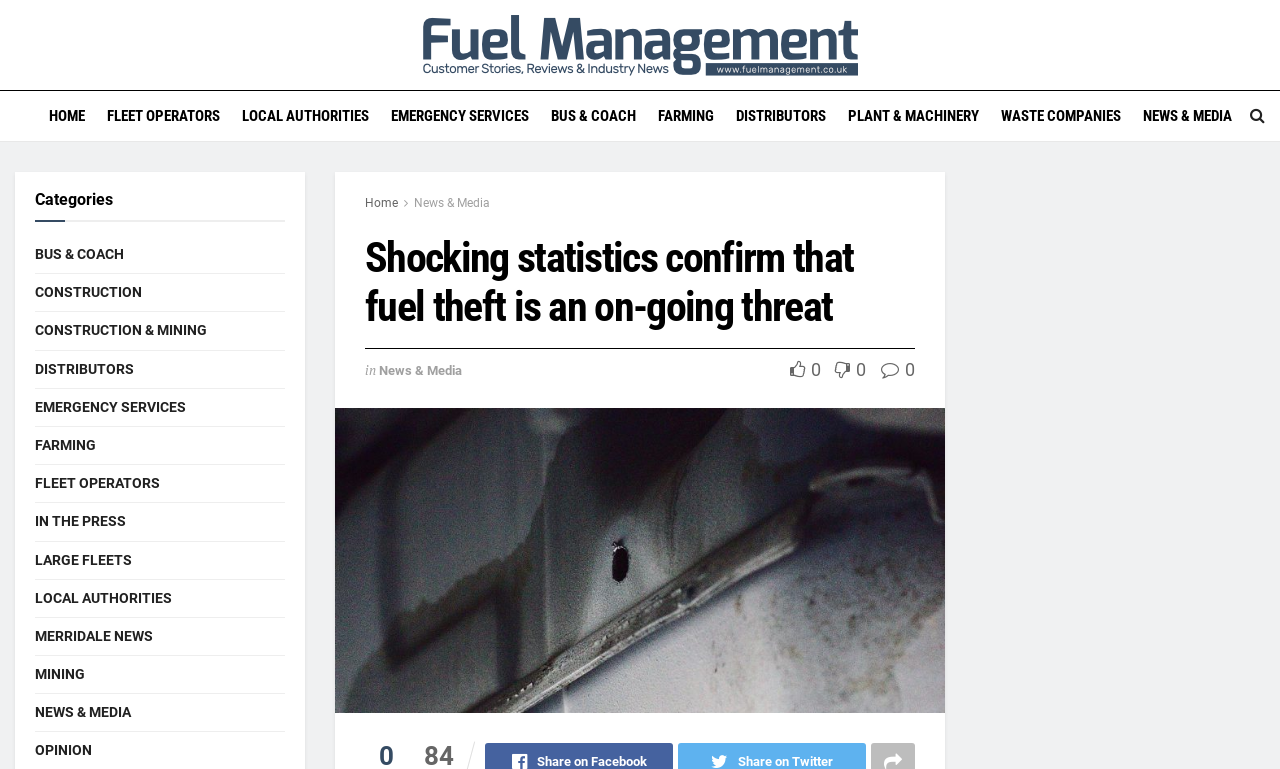Give an extensive and precise description of the webpage.

This webpage is about fuel management and features a prominent heading "Shocking statistics confirm that fuel theft is an on-going threat" at the top center of the page. Below this heading, there is a link with the same text, accompanied by an image. 

At the top of the page, there is a navigation menu with links to various categories, including "HOME", "FLEET OPERATORS", "LOCAL AUTHORITIES", and "NEWS & MEDIA", among others. These links are arranged horizontally across the top of the page.

On the top right corner, there is a small icon represented by a link with the text "\uf002". Below the navigation menu, there are two columns of links. The left column has links to categories such as "BUS & COACH", "CONSTRUCTION", and "EMERGENCY SERVICES", while the right column has links to "Home" and "News & Media".

In the middle of the page, there are three small icons represented by links with the texts "\uf087 0", "\uf088 0", and "\uf0e5 0". These icons are arranged horizontally and are centered on the page.

At the bottom of the page, there is a link to "Fuel Management - Customer Stories, Reviews and Industry News", accompanied by an image. This link is centered at the bottom of the page.